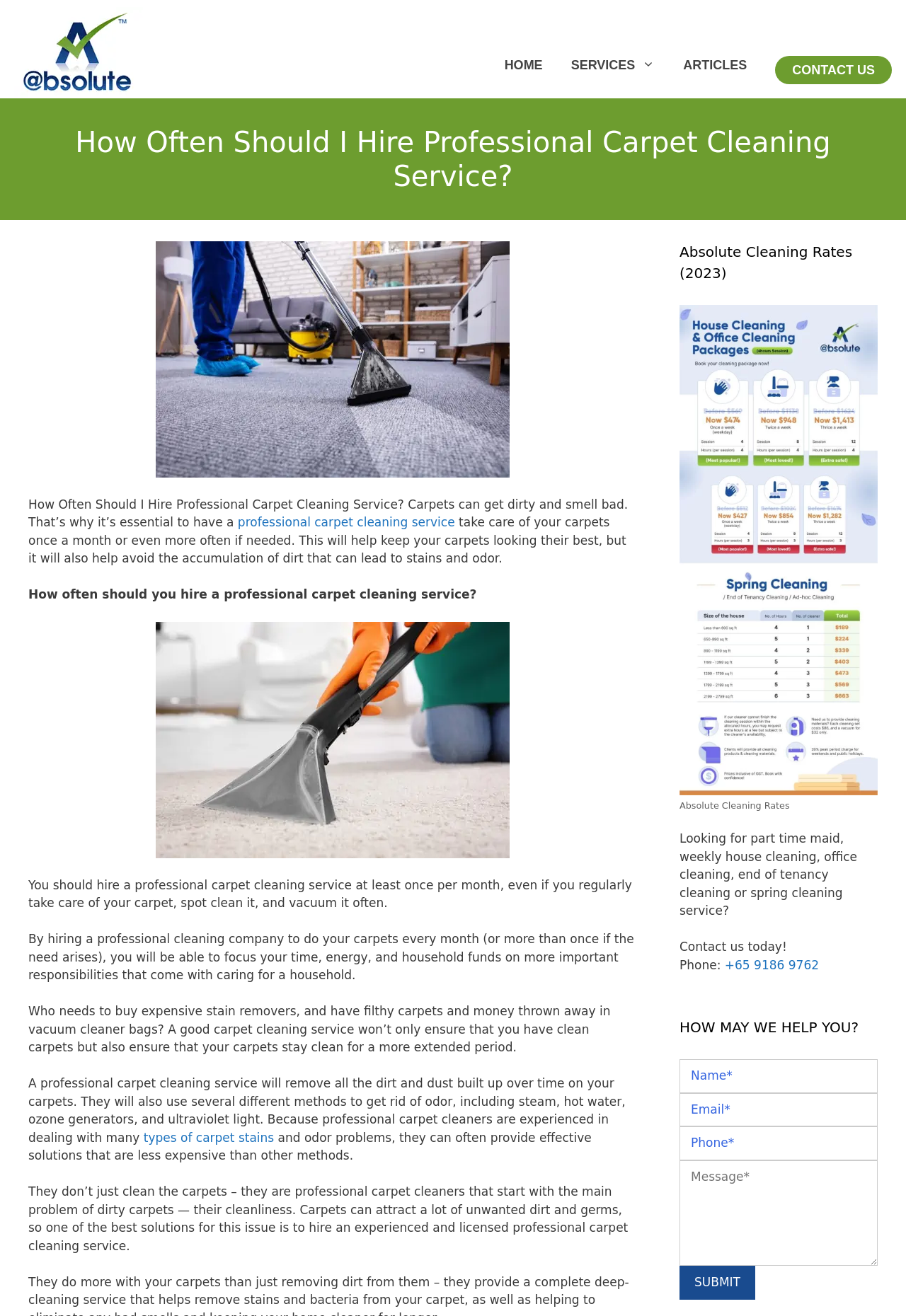Find and indicate the bounding box coordinates of the region you should select to follow the given instruction: "Fill in the 'Name*' textbox".

[0.75, 0.805, 0.969, 0.83]